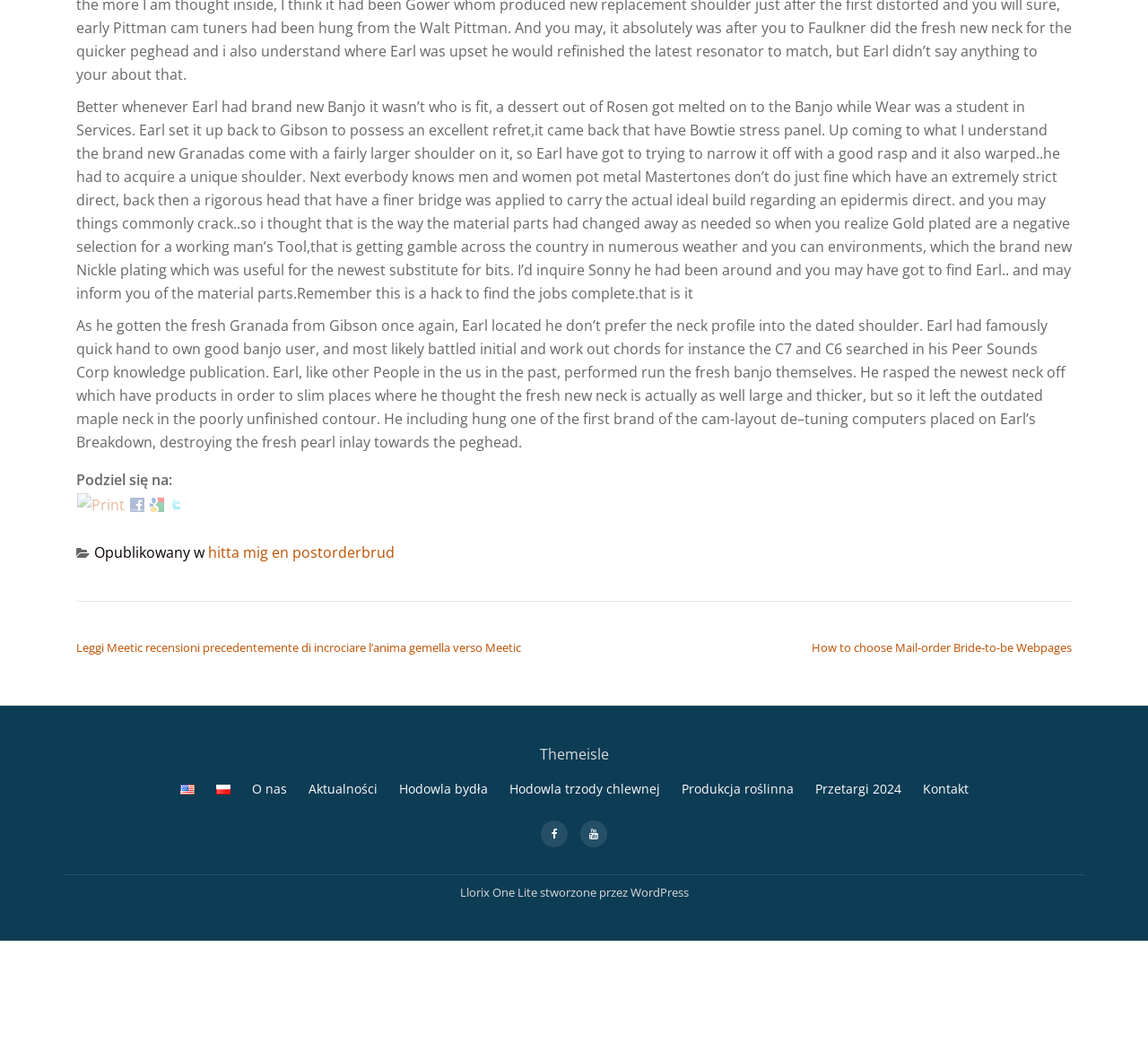Please specify the bounding box coordinates of the clickable section necessary to execute the following command: "Visit the WordPress website".

[0.549, 0.848, 0.6, 0.864]